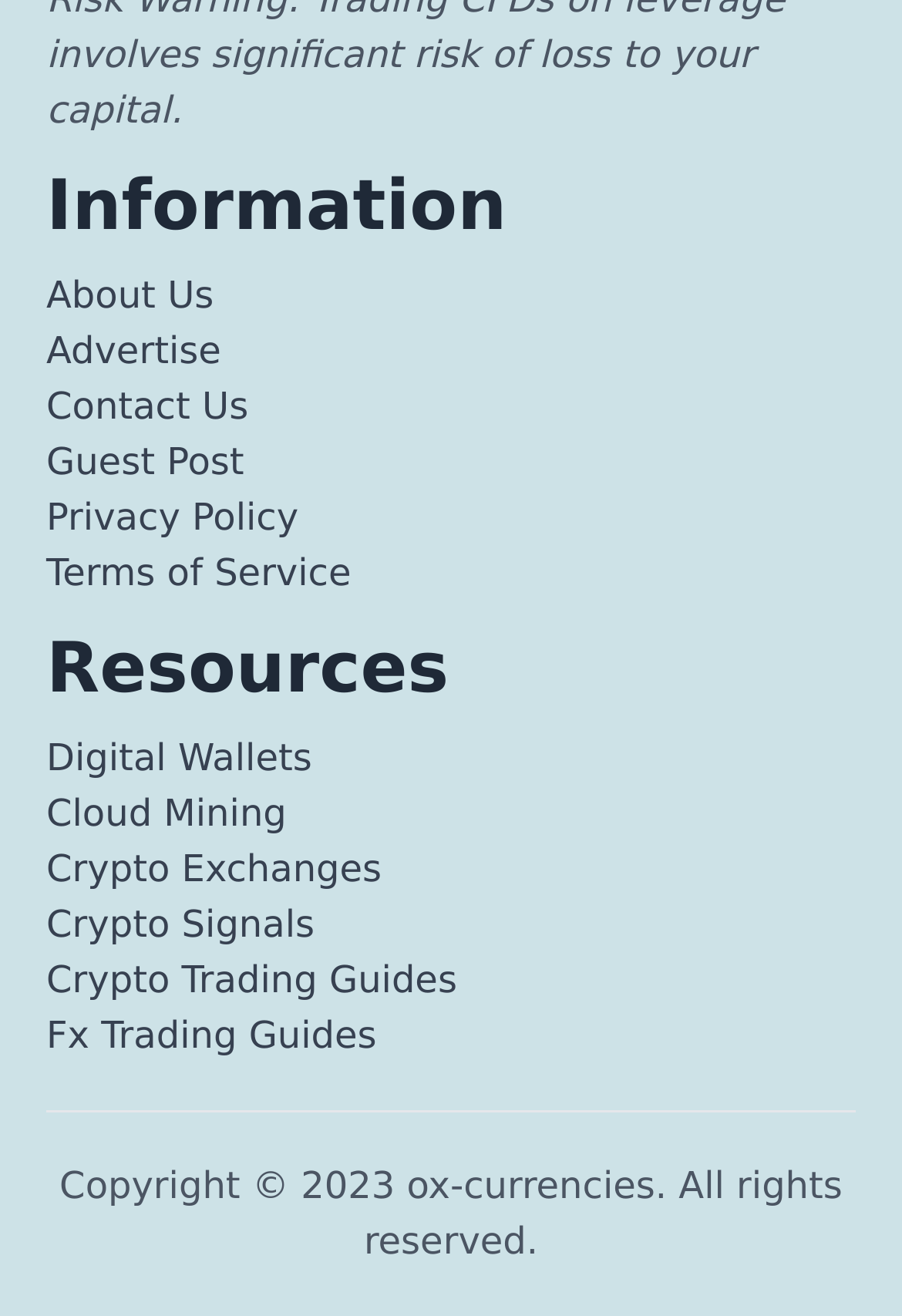Give a concise answer of one word or phrase to the question: 
What year is mentioned in the copyright notice?

2023